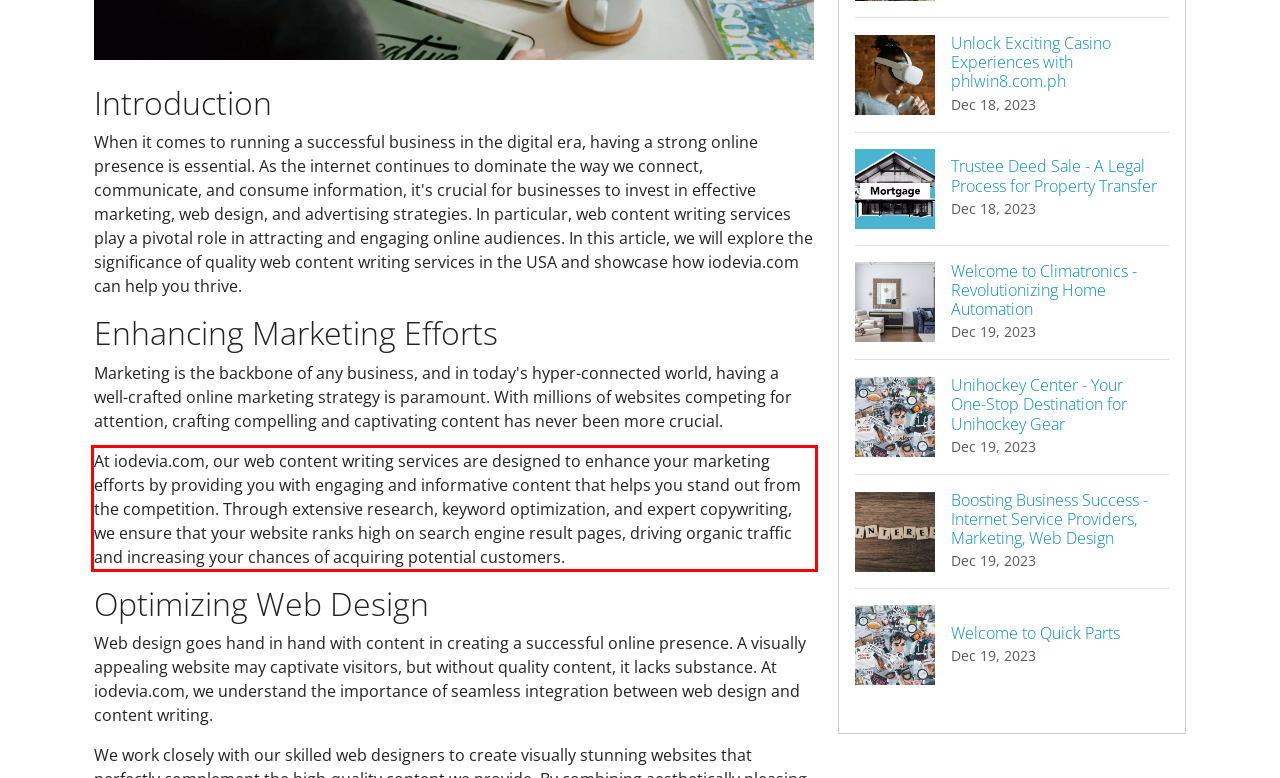Given a screenshot of a webpage with a red bounding box, please identify and retrieve the text inside the red rectangle.

At iodevia.com, our web content writing services are designed to enhance your marketing efforts by providing you with engaging and informative content that helps you stand out from the competition. Through extensive research, keyword optimization, and expert copywriting, we ensure that your website ranks high on search engine result pages, driving organic traffic and increasing your chances of acquiring potential customers.